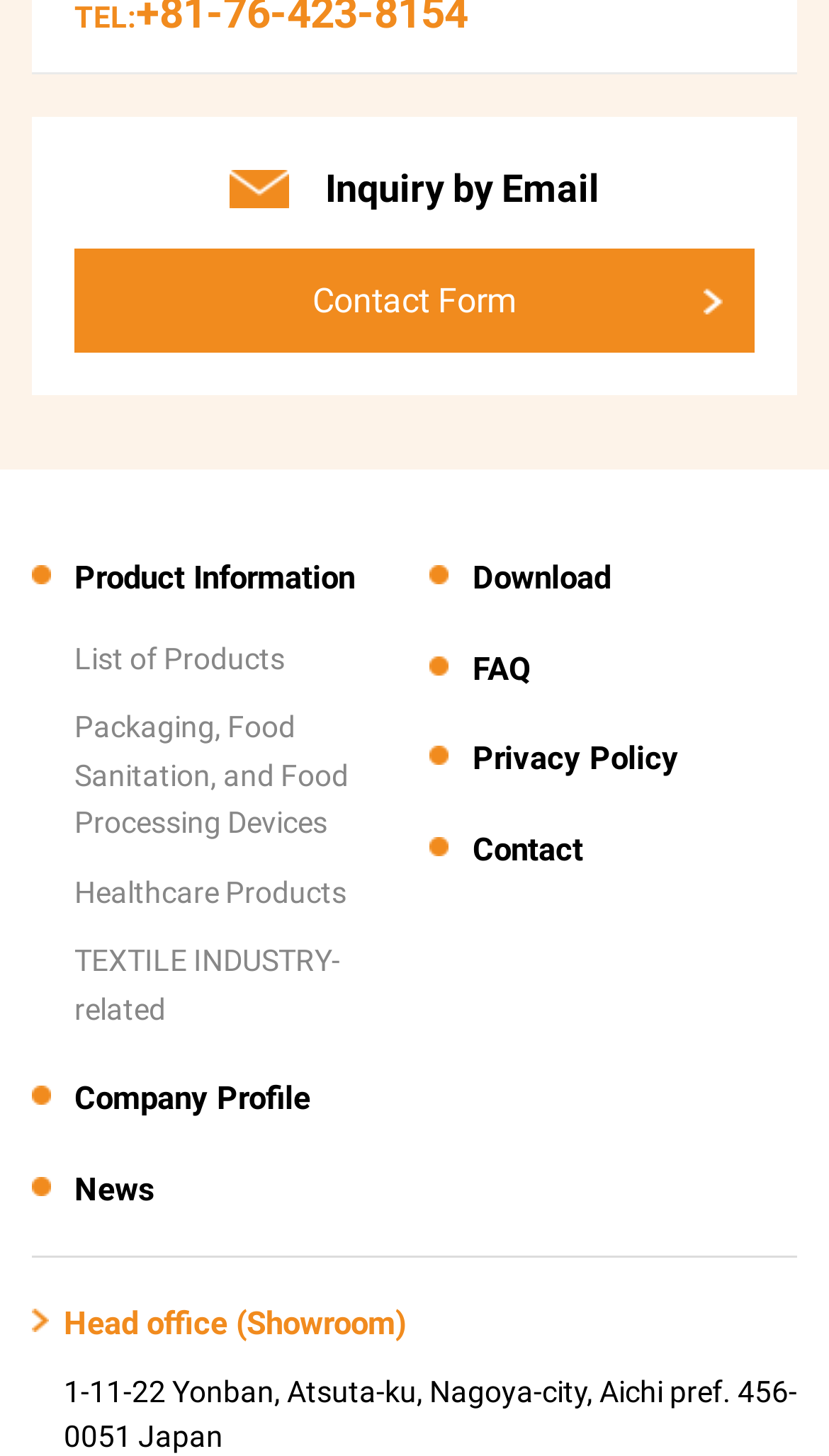Identify the bounding box for the UI element specified in this description: "Contact Form". The coordinates must be four float numbers between 0 and 1, formatted as [left, top, right, bottom].

[0.09, 0.171, 0.91, 0.243]